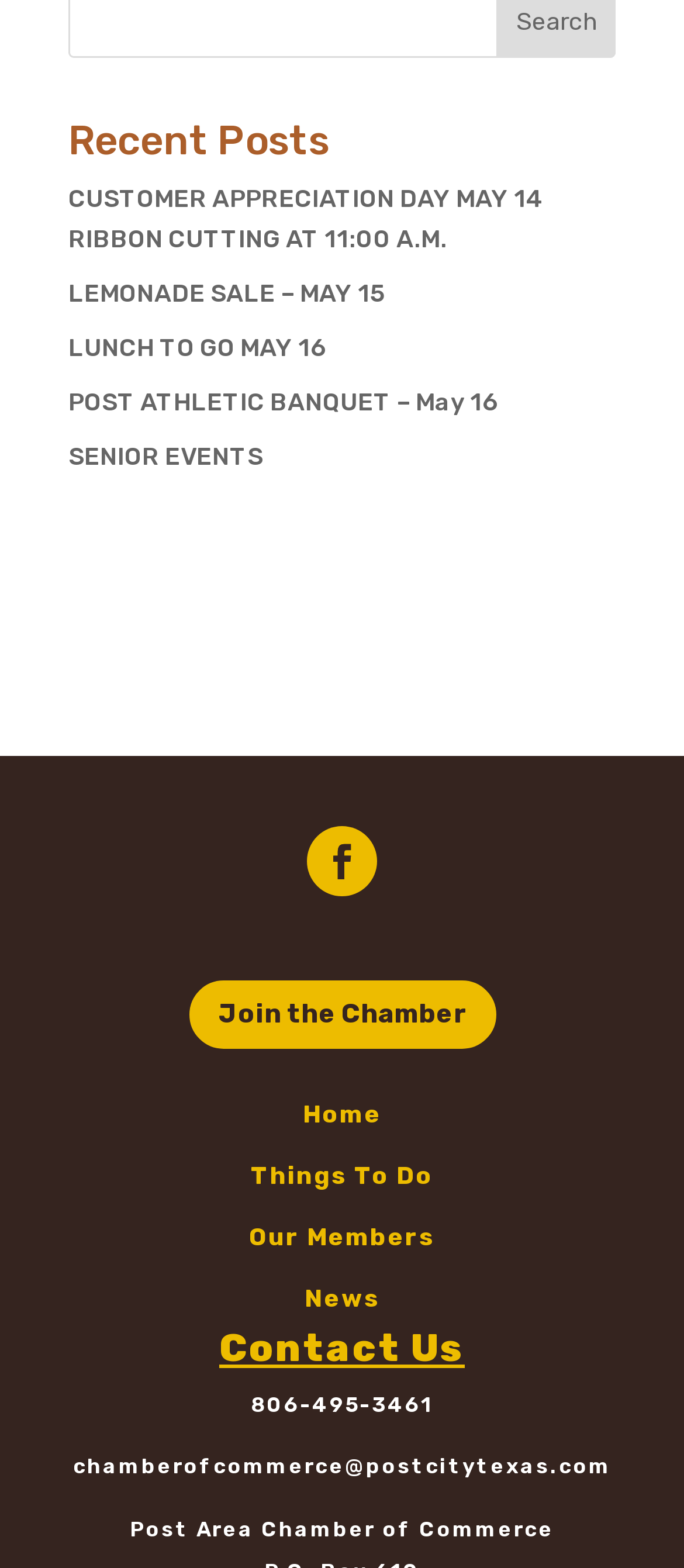Provide the bounding box coordinates for the UI element described in this sentence: "News". The coordinates should be four float values between 0 and 1, i.e., [left, top, right, bottom].

[0.445, 0.818, 0.555, 0.837]